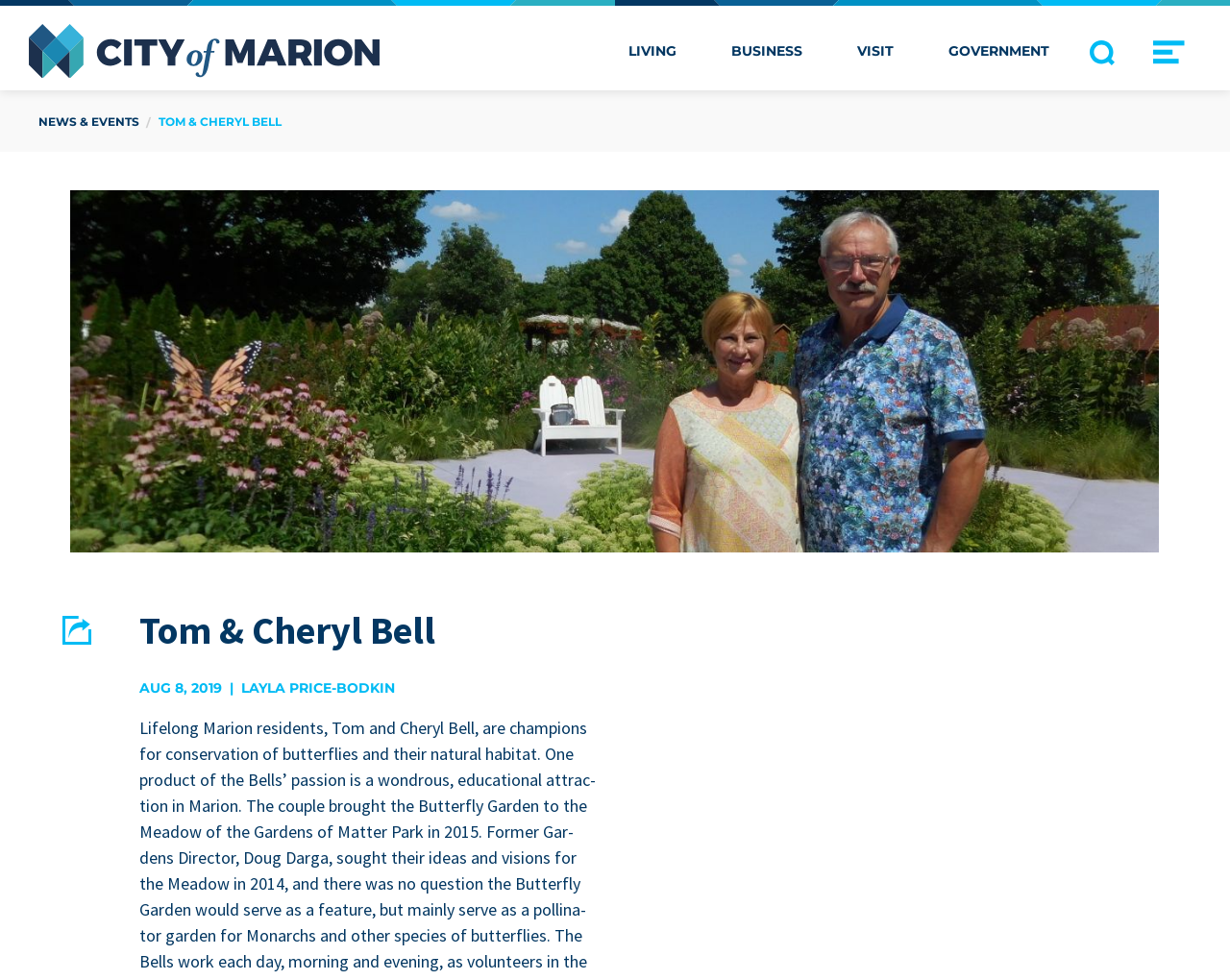Extract the bounding box of the UI element described as: "parent_node: Share".

[0.051, 0.629, 0.075, 0.658]